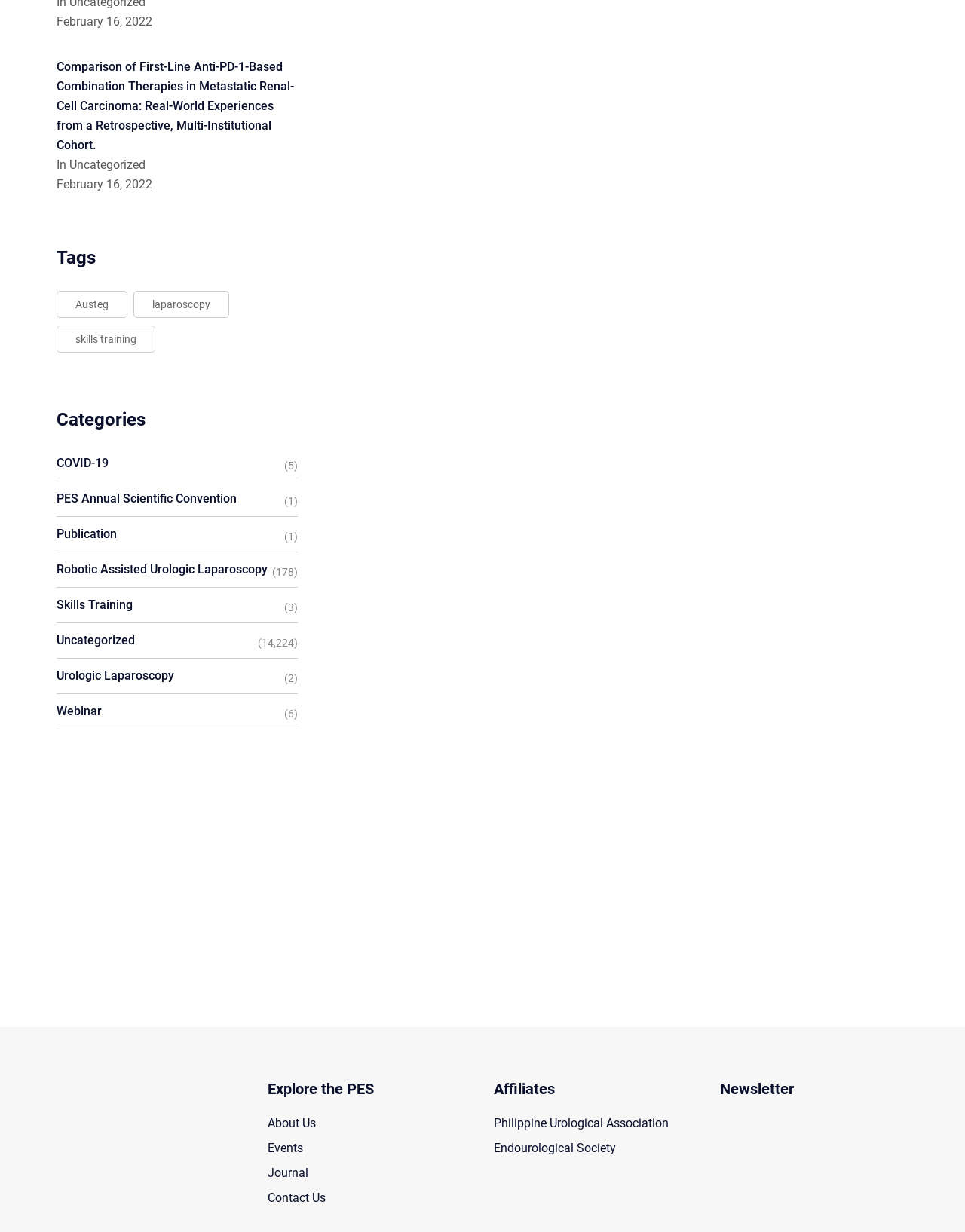What is the title of the article?
Give a single word or phrase as your answer by examining the image.

Comparison of First-Line Anti-PD-1-Based Combination Therapies in Metastatic Renal-Cell Carcinoma: Real-World Experiences from a Retrospective, Multi-Institutional Cohort.